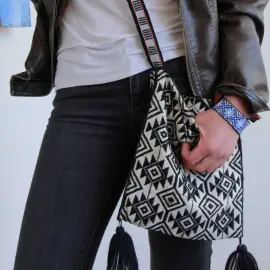Generate a descriptive account of all visible items and actions in the image.

The image showcases a stylish person casually modeling a beautifully crafted Huichol handbag, featuring intricate black and white geometric patterns that reflect the vibrant cultural heritage of the Huichol people. The bag is complemented by striking tassels, adding a dynamic touch to its design. The model wears casual denim jeans and a white top, layered with a leather jacket, embodying a chic yet relaxed aesthetic. This visual highlights the versatility of Huichol art, merging traditional craftsmanship with modern fashion, encouraging viewers to appreciate the artistry and rich cultural significance behind each piece. This accessory serves not only as a functional item but also as a statement about cultural appreciation and fair trade practices that support the artisans.